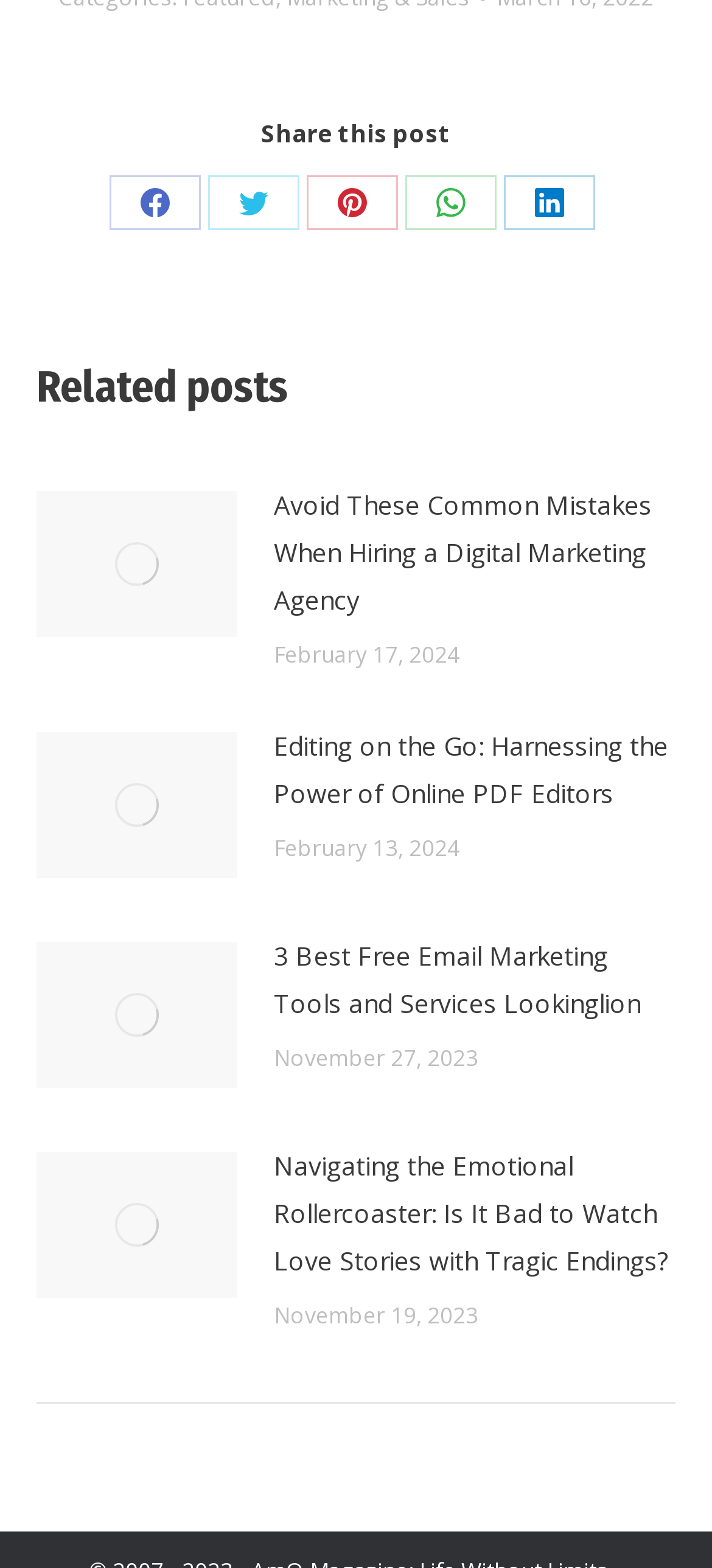Carefully observe the image and respond to the question with a detailed answer:
What is the date of the oldest related post?

The oldest related post is dated November 19, 2023, which can be found in the timestamp of the fourth related post.